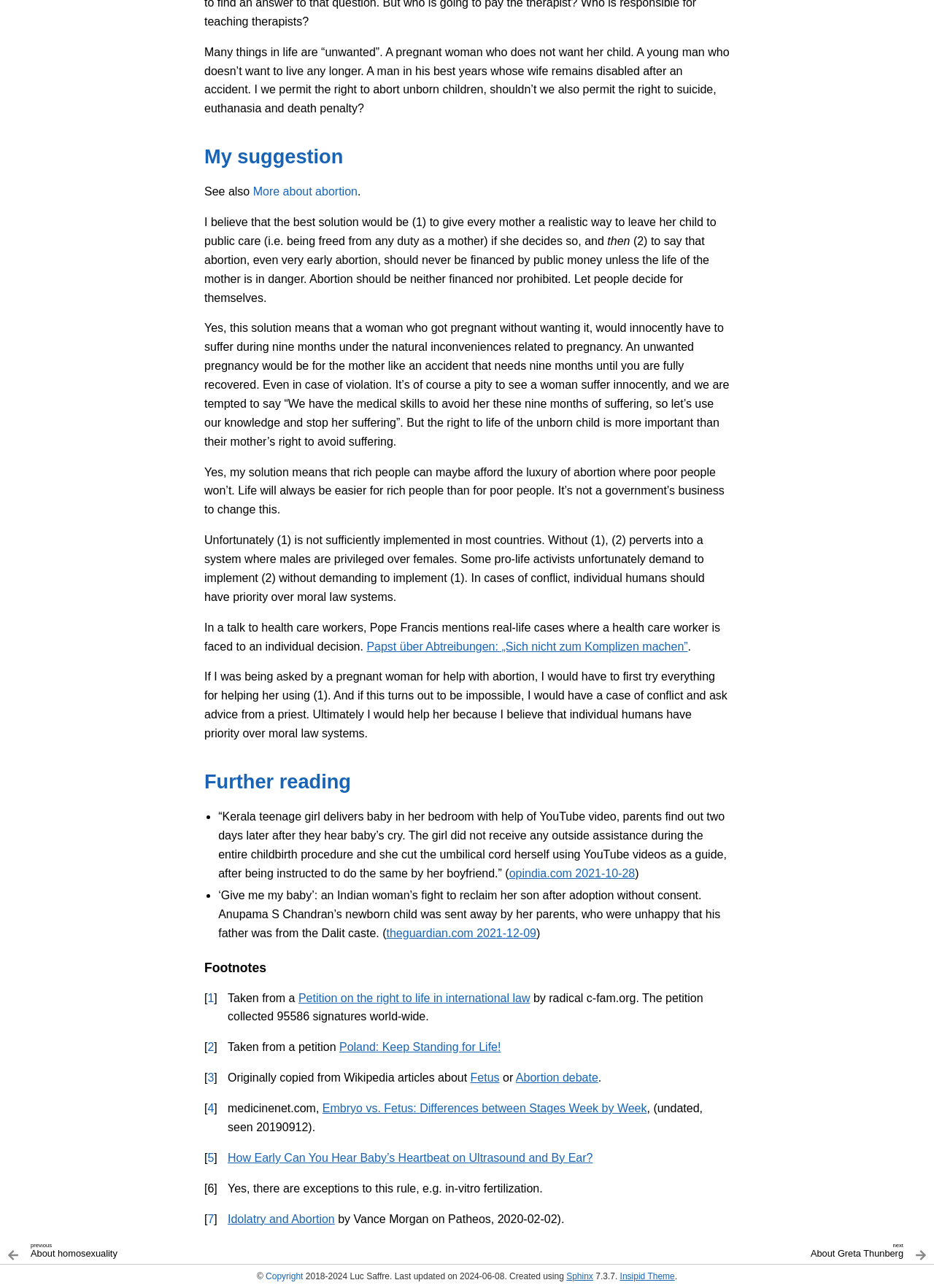Answer the question below with a single word or a brief phrase: 
What is the purpose of the 'Footnotes' section?

To provide additional information and sources